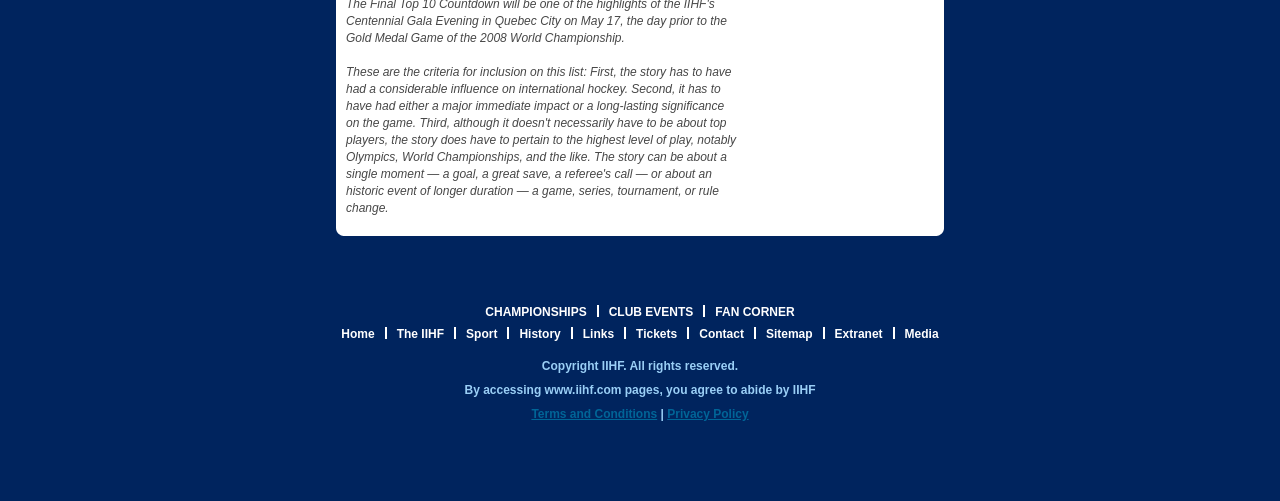Given the description of a UI element: "Home", identify the bounding box coordinates of the matching element in the webpage screenshot.

[0.267, 0.653, 0.293, 0.681]